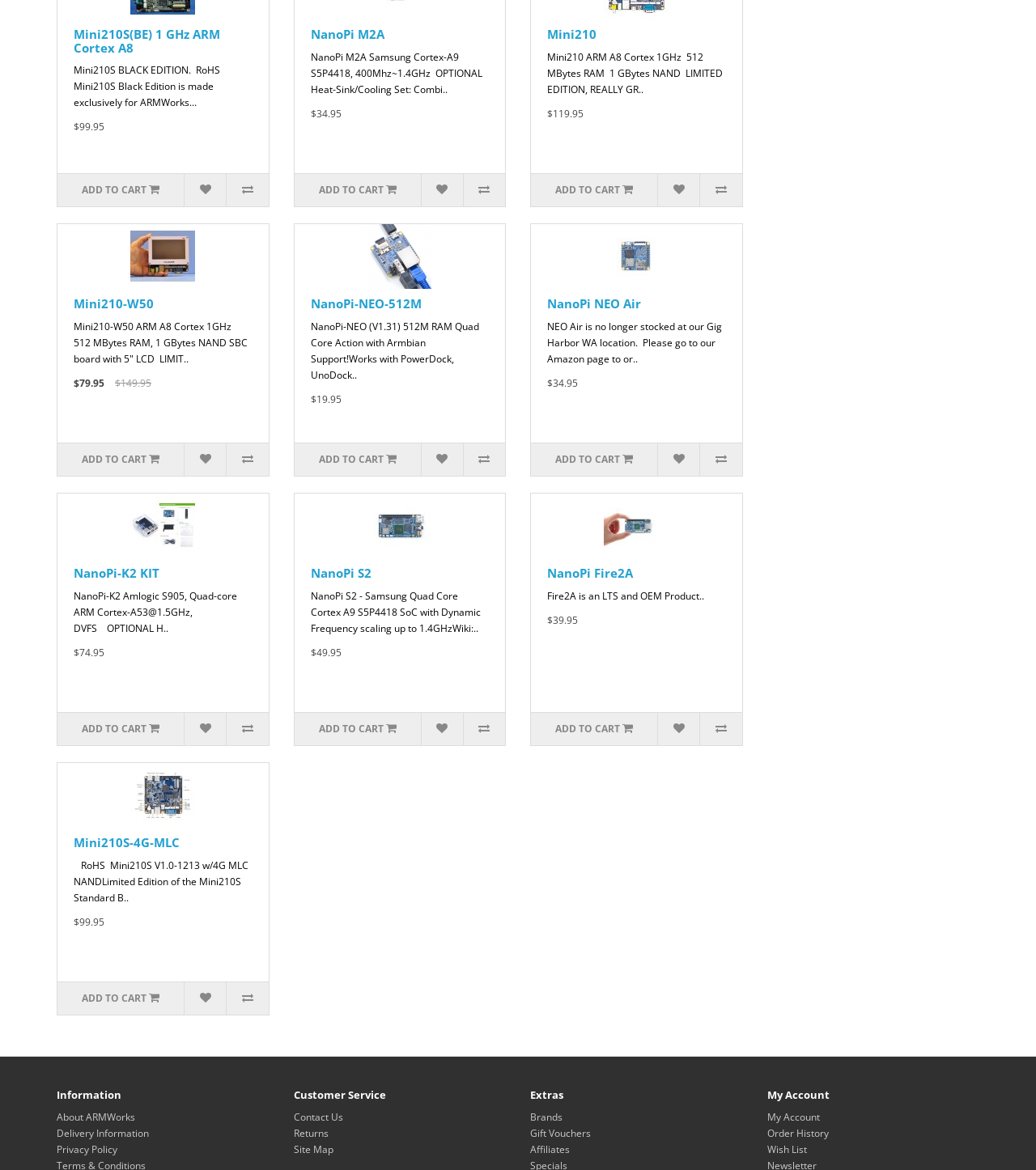Please provide the bounding box coordinates for the element that needs to be clicked to perform the following instruction: "View NanoPi Fire2A product page". The coordinates should be given as four float numbers between 0 and 1, i.e., [left, top, right, bottom].

[0.528, 0.483, 0.611, 0.497]